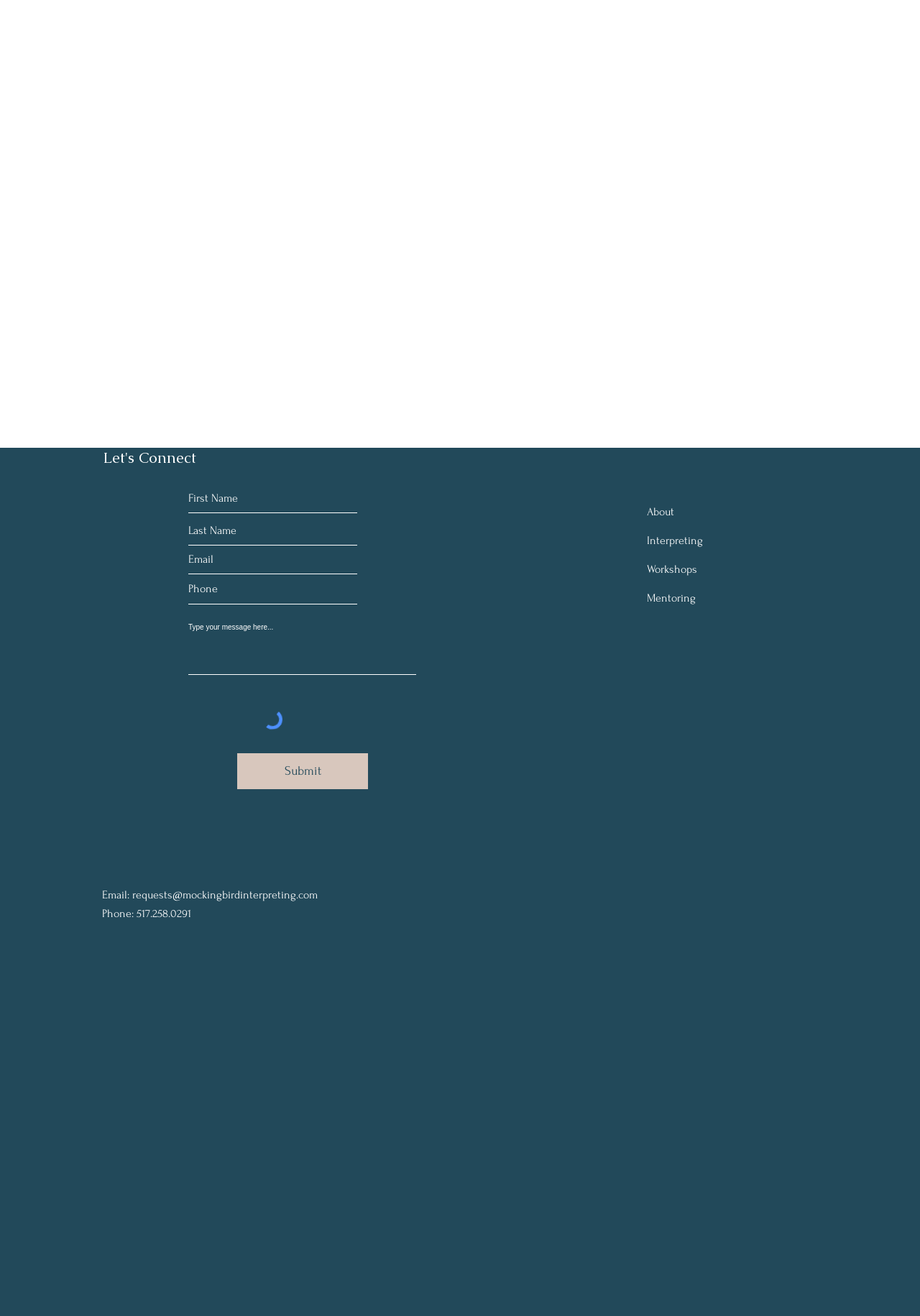Please identify the bounding box coordinates of the region to click in order to complete the given instruction: "Visit About page". The coordinates should be four float numbers between 0 and 1, i.e., [left, top, right, bottom].

[0.703, 0.384, 0.733, 0.394]